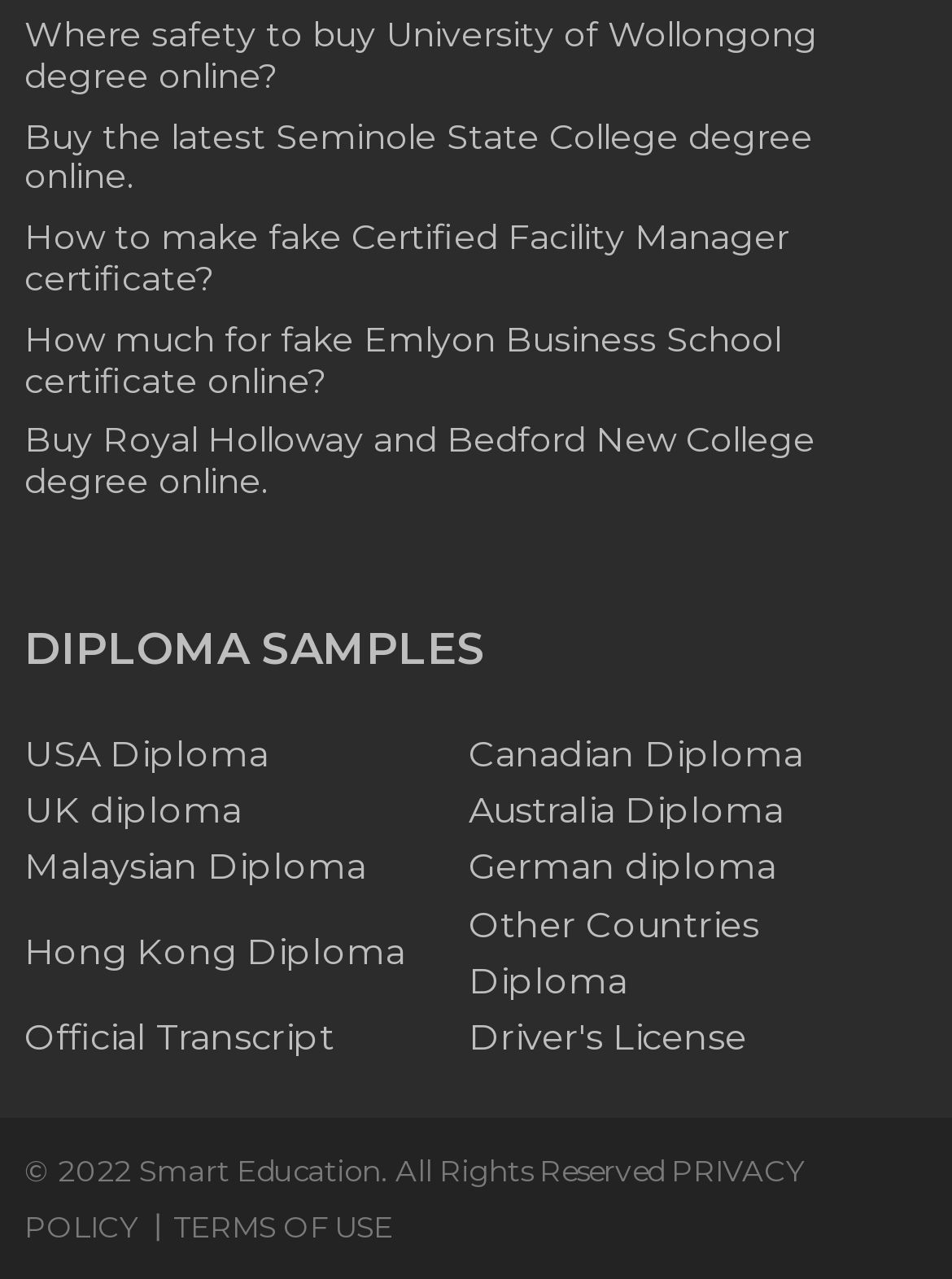Provide the bounding box coordinates of the HTML element this sentence describes: "Malaysian Diploma". The bounding box coordinates consist of four float numbers between 0 and 1, i.e., [left, top, right, bottom].

[0.026, 0.657, 0.451, 0.702]